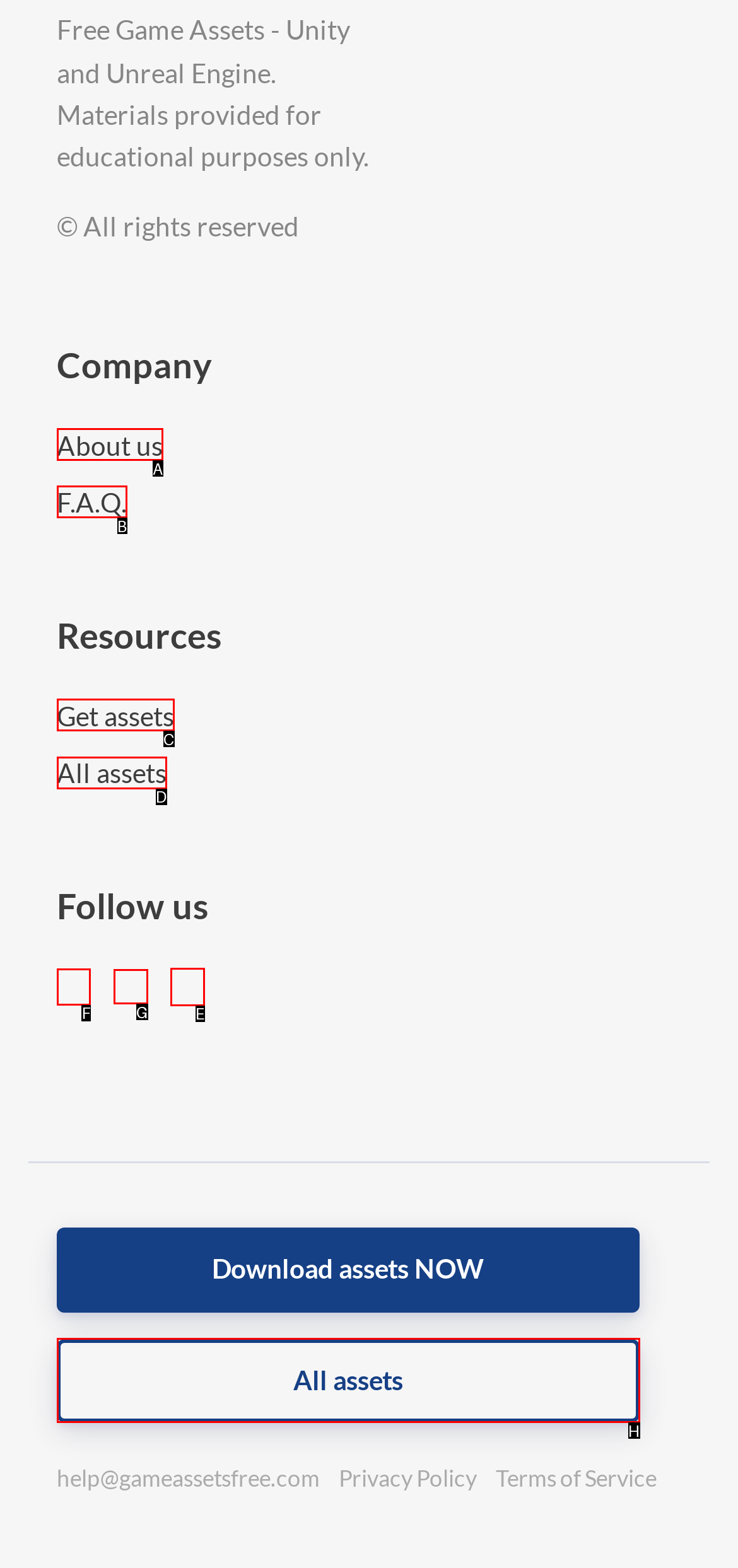Identify which lettered option completes the task: Click on the 'Answer' button. Provide the letter of the correct choice.

None